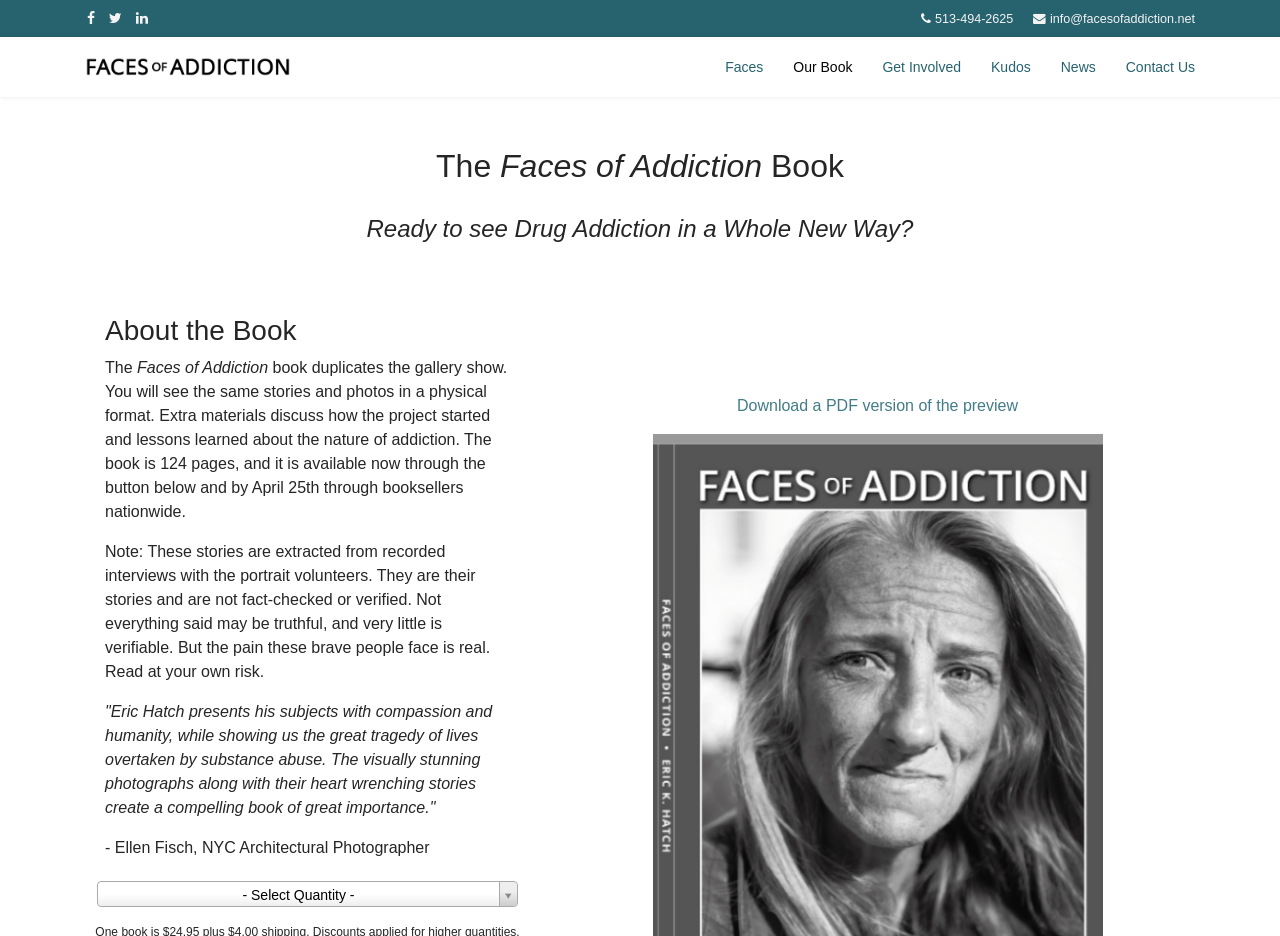Can you find the bounding box coordinates for the element to click on to achieve the instruction: "Click the 'Contact Us' link"?

[0.868, 0.04, 0.945, 0.104]